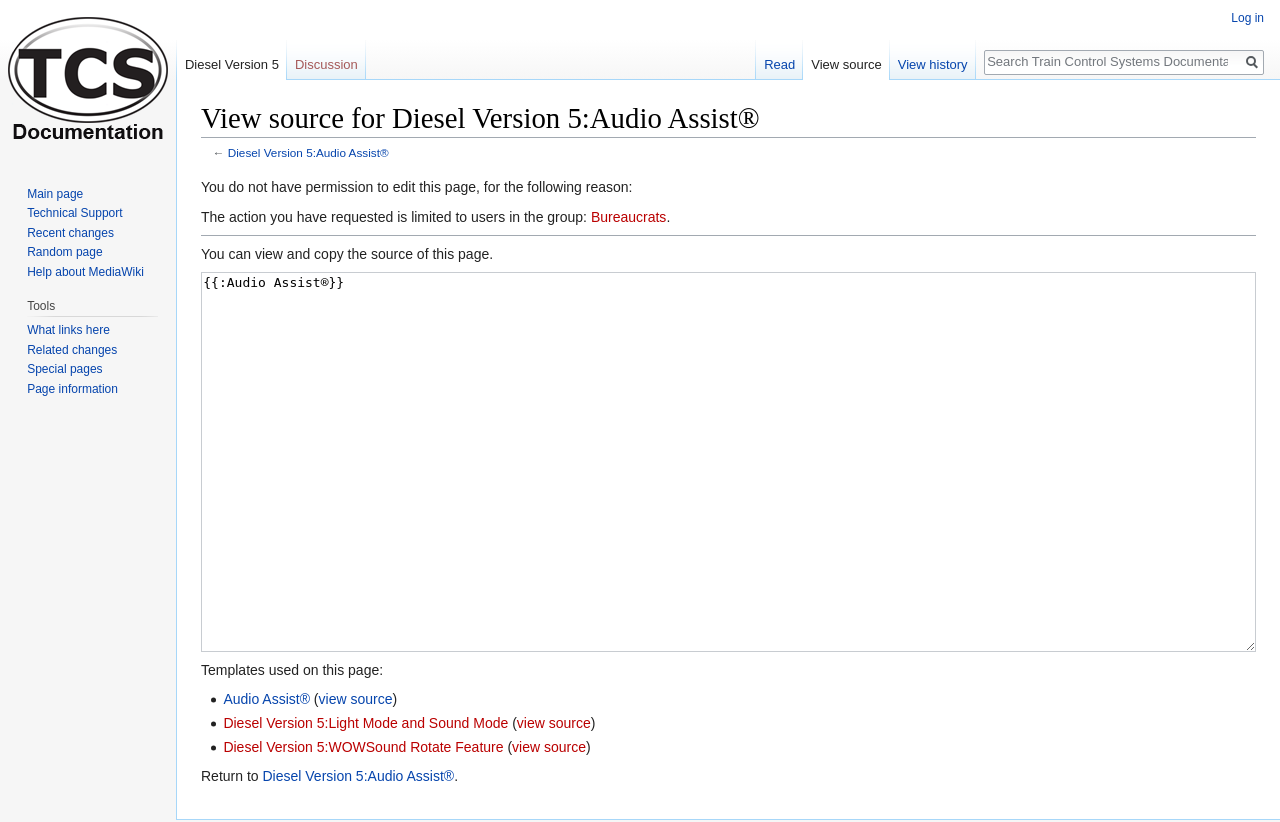Summarize the contents and layout of the webpage in detail.

This webpage is a documentation page for Diesel Version 5:Audio Assist, a part of the Train Control Systems Documentation. At the top, there is a heading that displays the title of the page, "View source for Diesel Version 5:Audio Assist". Below this heading, there is a link to "Diesel Version 5:Audio Assist" and a static text "←" on the left side. 

On the top-right corner, there are three links: "Jump to navigation", "Jump to search", and a navigation menu with links to "Personal tools", "Namespaces", "Views", and "Search". The "Personal tools" menu includes a link to "Log in", while the "Namespaces" menu includes links to "Diesel Version 5" and "Discussion". The "Views" menu includes links to "Read", "View source", and "View history". The "Search" menu includes a search box and a "Go" button.

Below the top section, there is a message indicating that the user does not have permission to edit the page, with a reason provided. There is also a separator line below this message. 

The main content of the page is a textbox that displays the source code of the page, with a heading "Audio Assist" at the top. Below the textbox, there is a list of templates used on the page, including links to "Audio Assist", "Diesel Version 5:Light Mode and Sound Mode", and "Diesel Version 5:WOWSound Rotate Feature". 

At the bottom of the page, there is a link to return to "Diesel Version 5:Audio Assist". On the left side, there are navigation menus for "Navigation" and "Tools", which include links to various pages and functions.